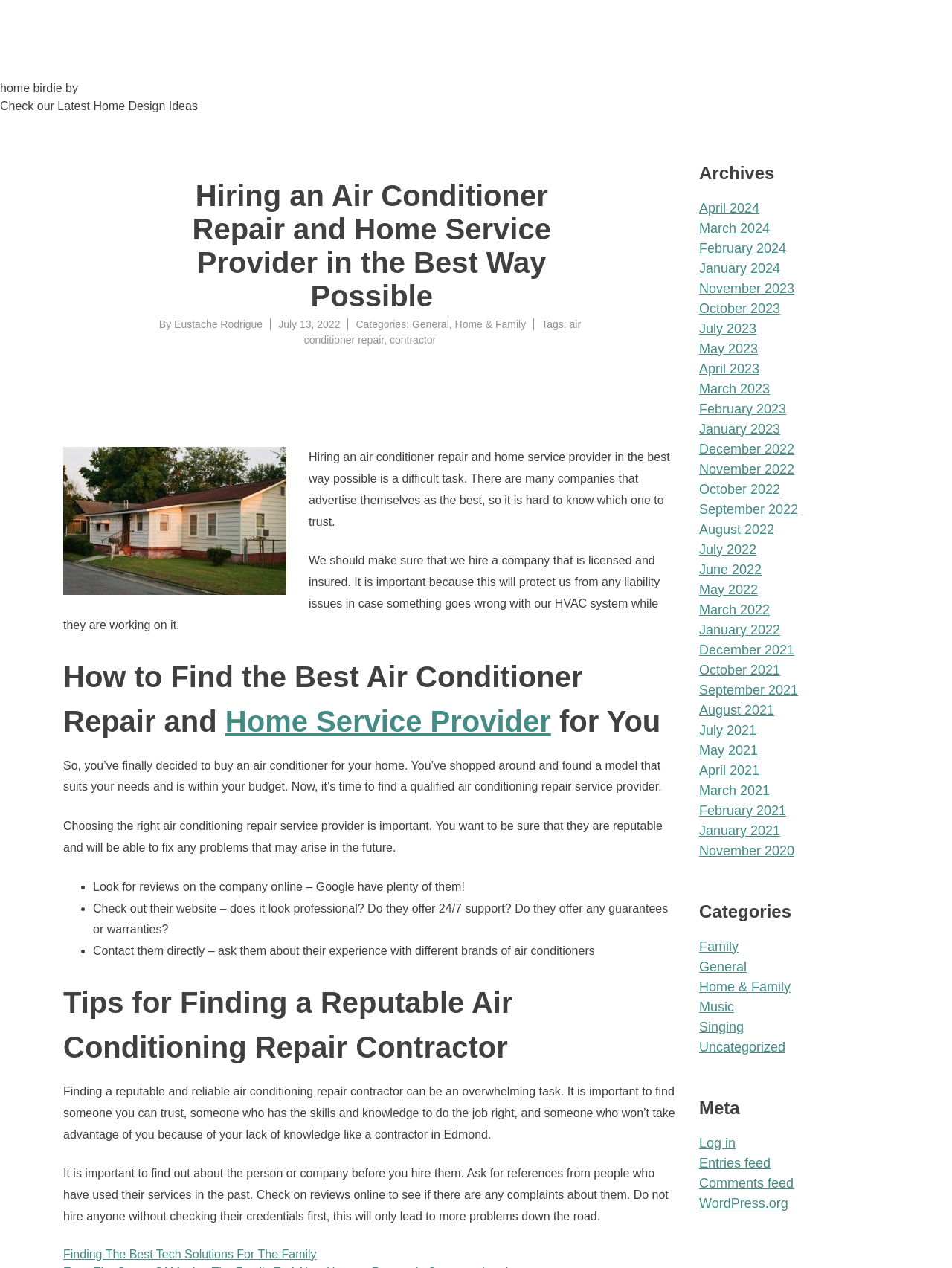Please answer the following question using a single word or phrase: 
What is the author of the article?

Eustache Rodrigue